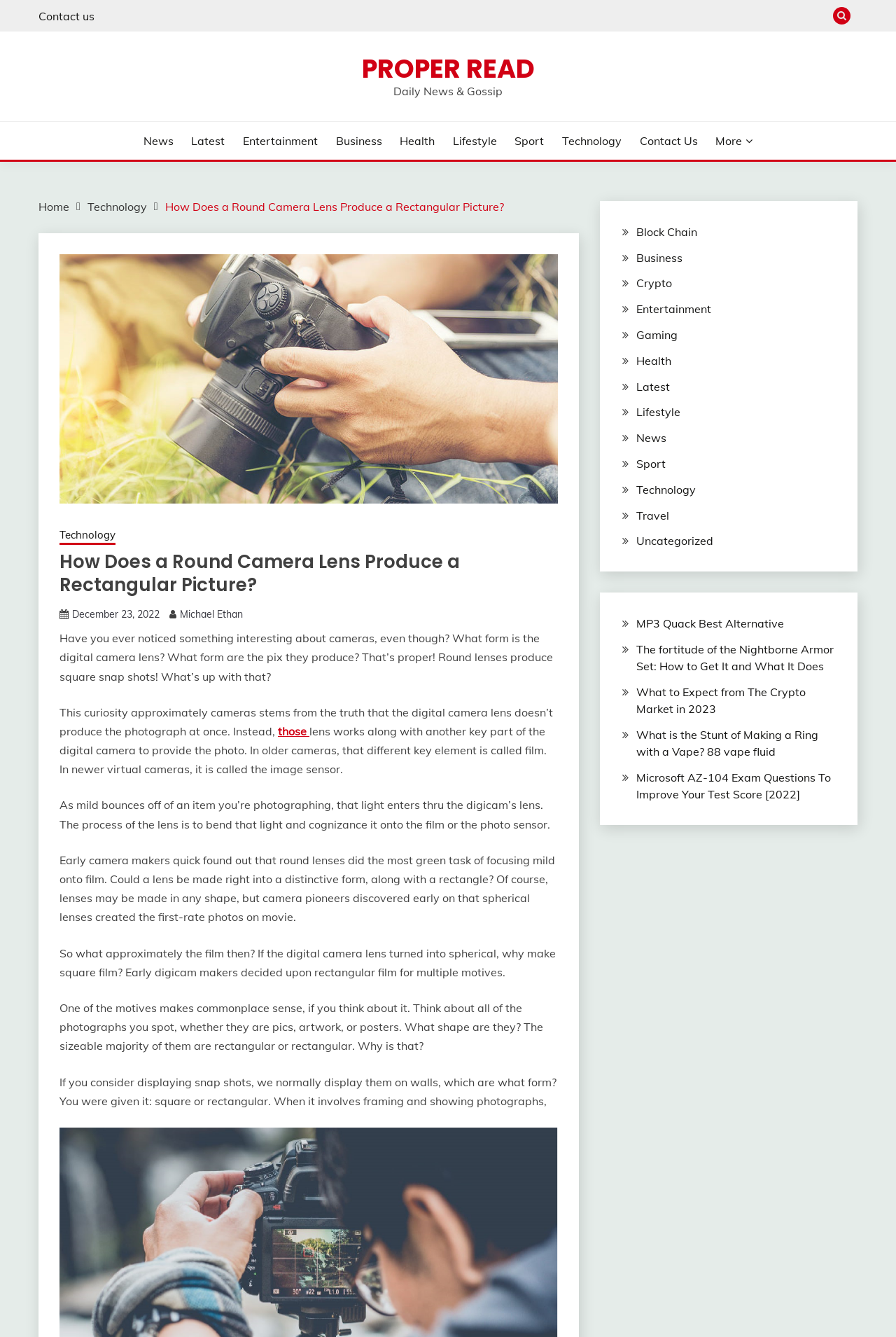Can you find the bounding box coordinates of the area I should click to execute the following instruction: "Check the 'Latest' news"?

[0.214, 0.099, 0.251, 0.111]